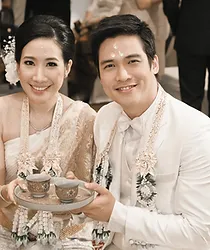Provide a comprehensive description of the image.

This image depicts a couple dressed in elegant attire, joyfully participating in a cultural marriage ceremony. The bride, adorned in a beautiful white gown with intricate details, and the groom, stylishly dressed in a white suit, both wear floral garlands around their necks. They are smiling widely as they hold a tray containing ceremonial cups, suggesting a moment of unity and celebration. This scene likely symbolizes a traditional practice, reflecting their commitment and the significance of their relationship as they embark on their marital journey. The warm ambiance and their joyful expressions capture the essence of love and partnership, making it an endearing representation of a wedding celebration.